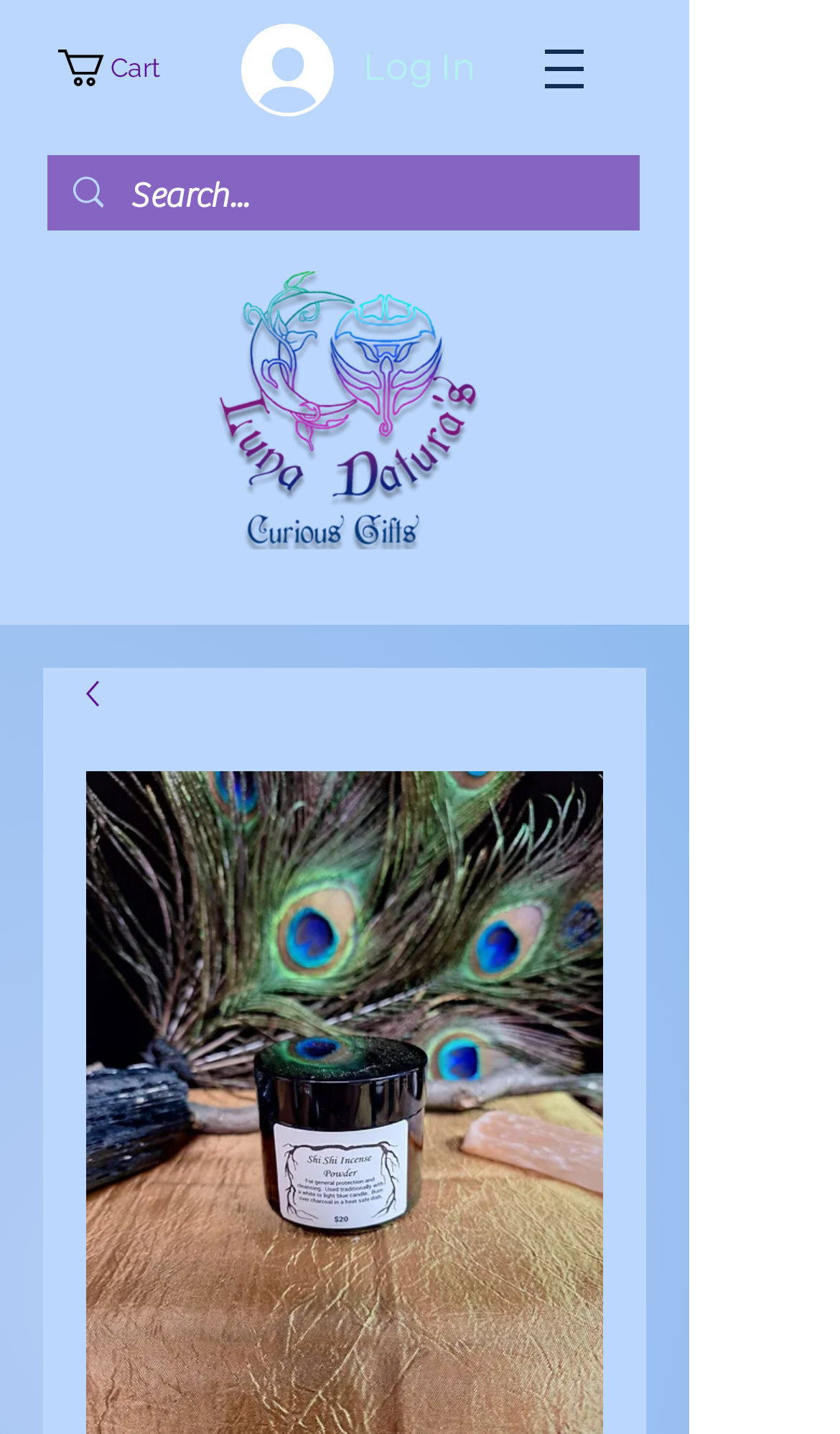Find the bounding box of the UI element described as: "aria-label="Search..." name="q" placeholder="Search..."". The bounding box coordinates should be given as four float values between 0 and 1, i.e., [left, top, right, bottom].

[0.155, 0.108, 0.664, 0.166]